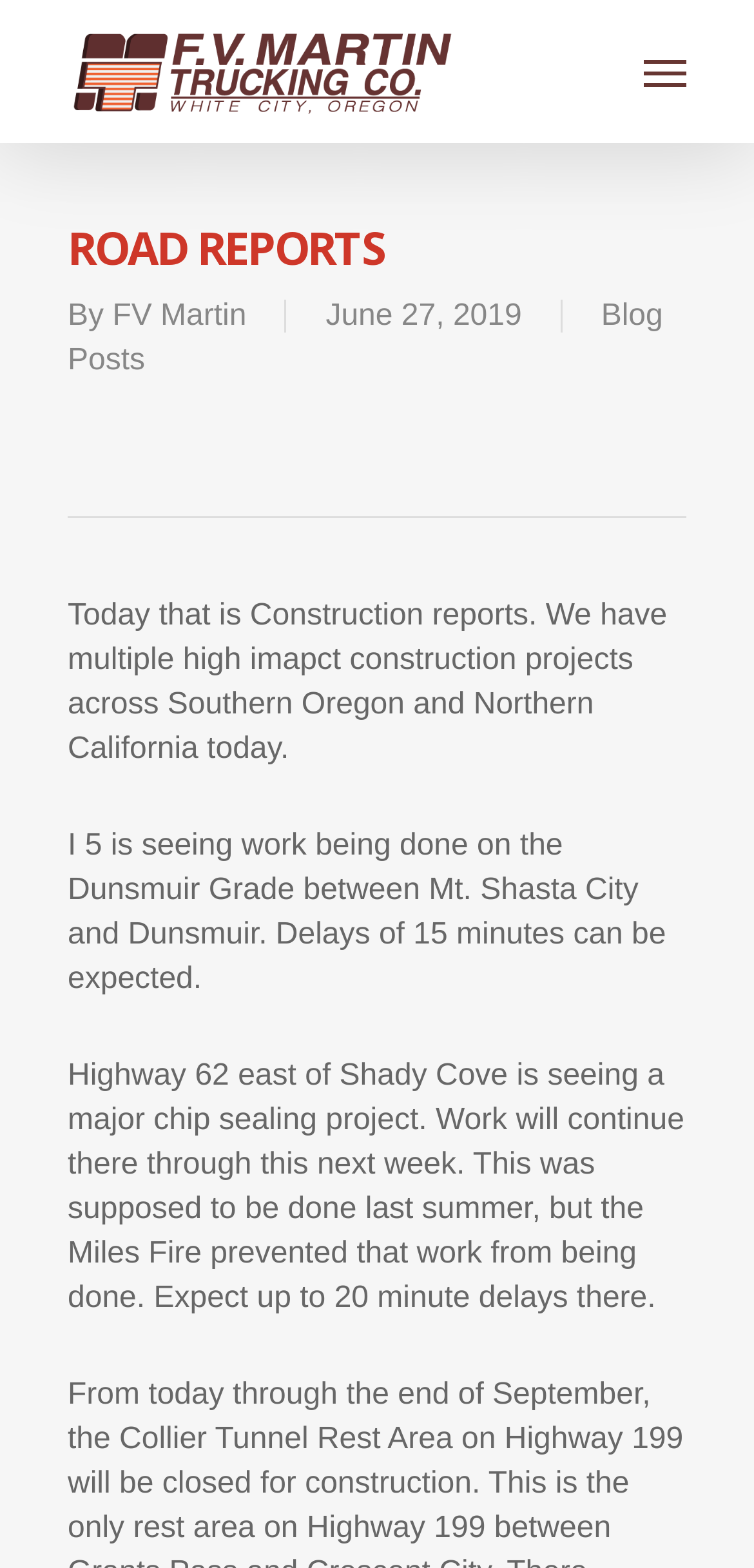What is the expected delay on I 5?
Please provide a single word or phrase based on the screenshot.

15 minutes